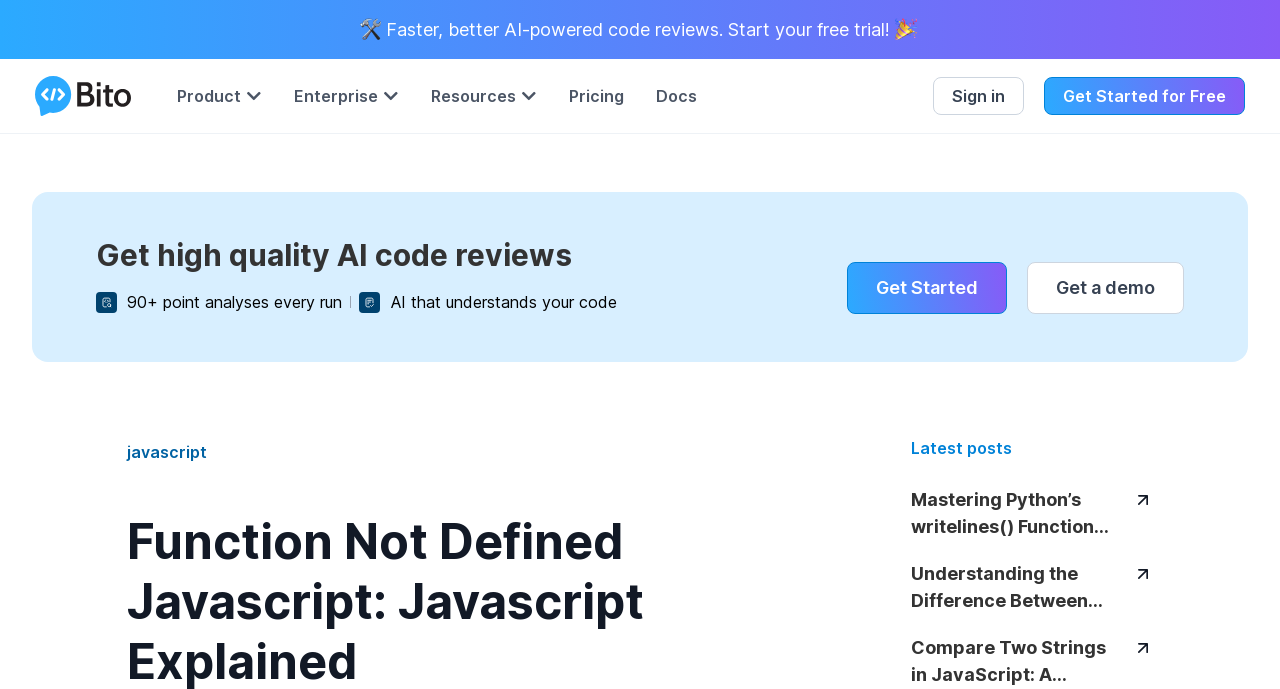Identify the bounding box coordinates of the clickable region required to complete the instruction: "Click on the 'Sign in' link". The coordinates should be given as four float numbers within the range of 0 and 1, i.e., [left, top, right, bottom].

[0.729, 0.112, 0.8, 0.167]